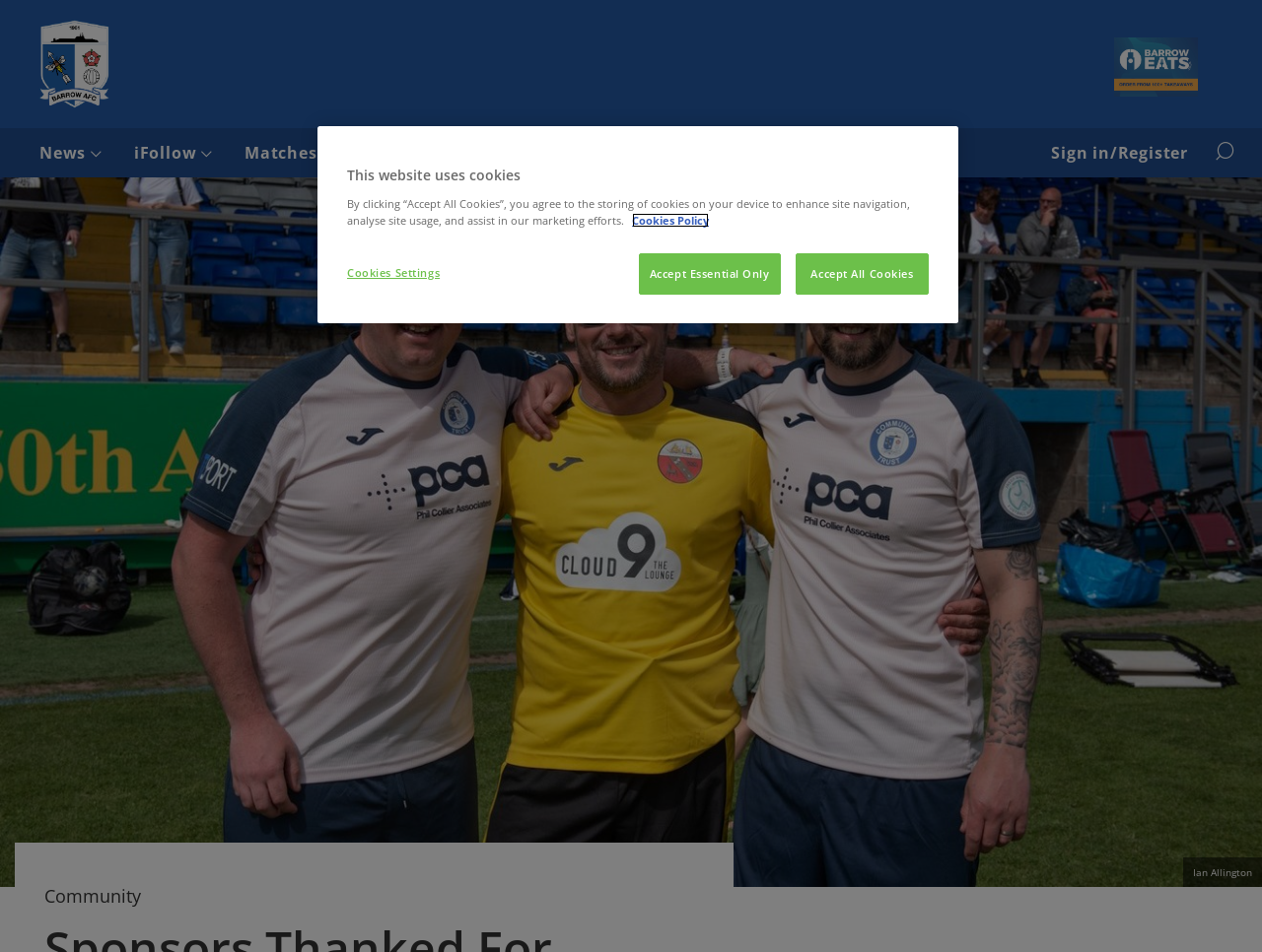What is the name of the football club?
Using the image provided, answer with just one word or phrase.

Barrow AFC